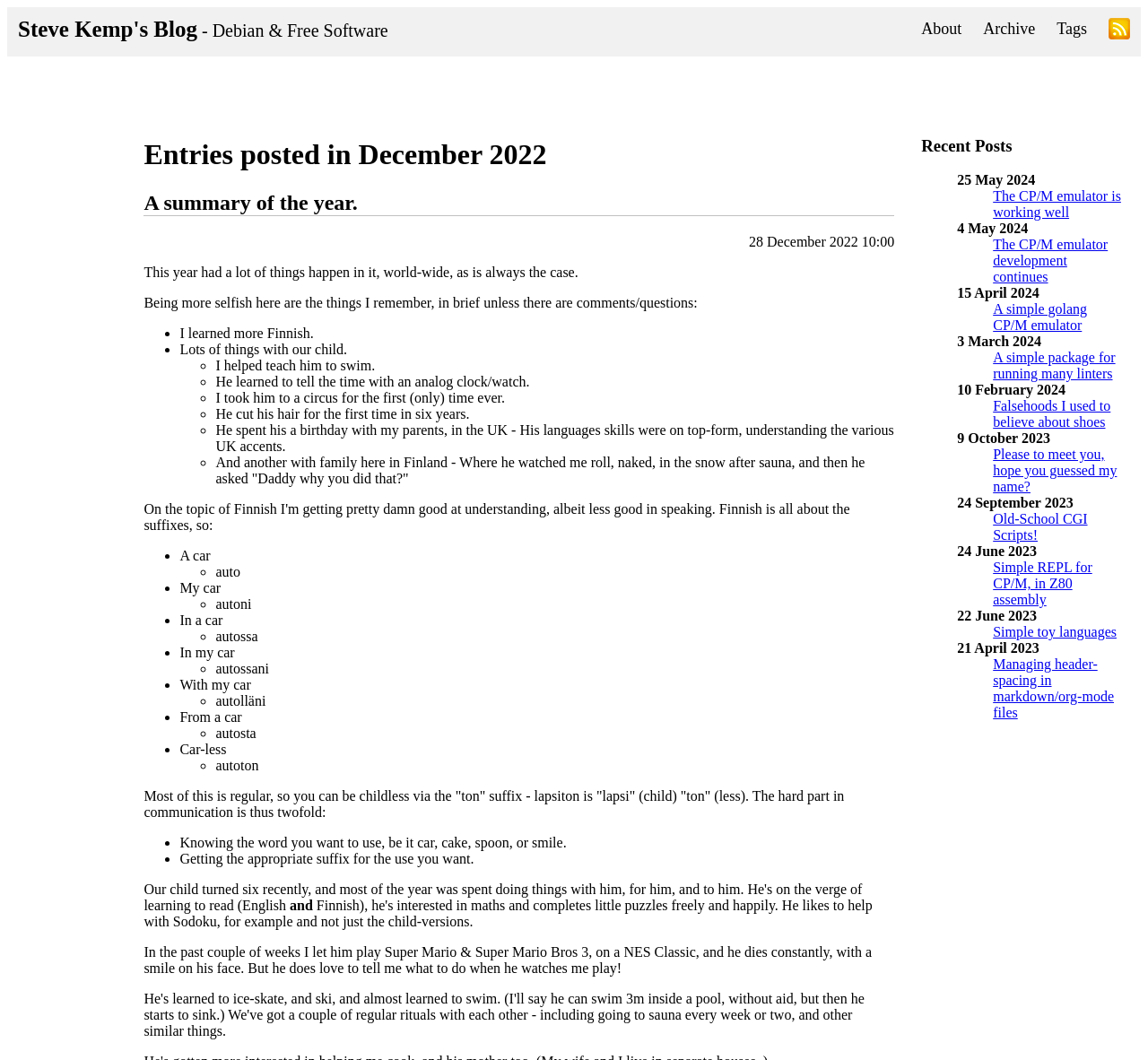What is the author's child doing with an analog clock?
Please answer the question as detailed as possible based on the image.

The author mentions that their child learned to tell the time with an analog clock or watch, indicating that the child is learning to read time on a traditional clock face.